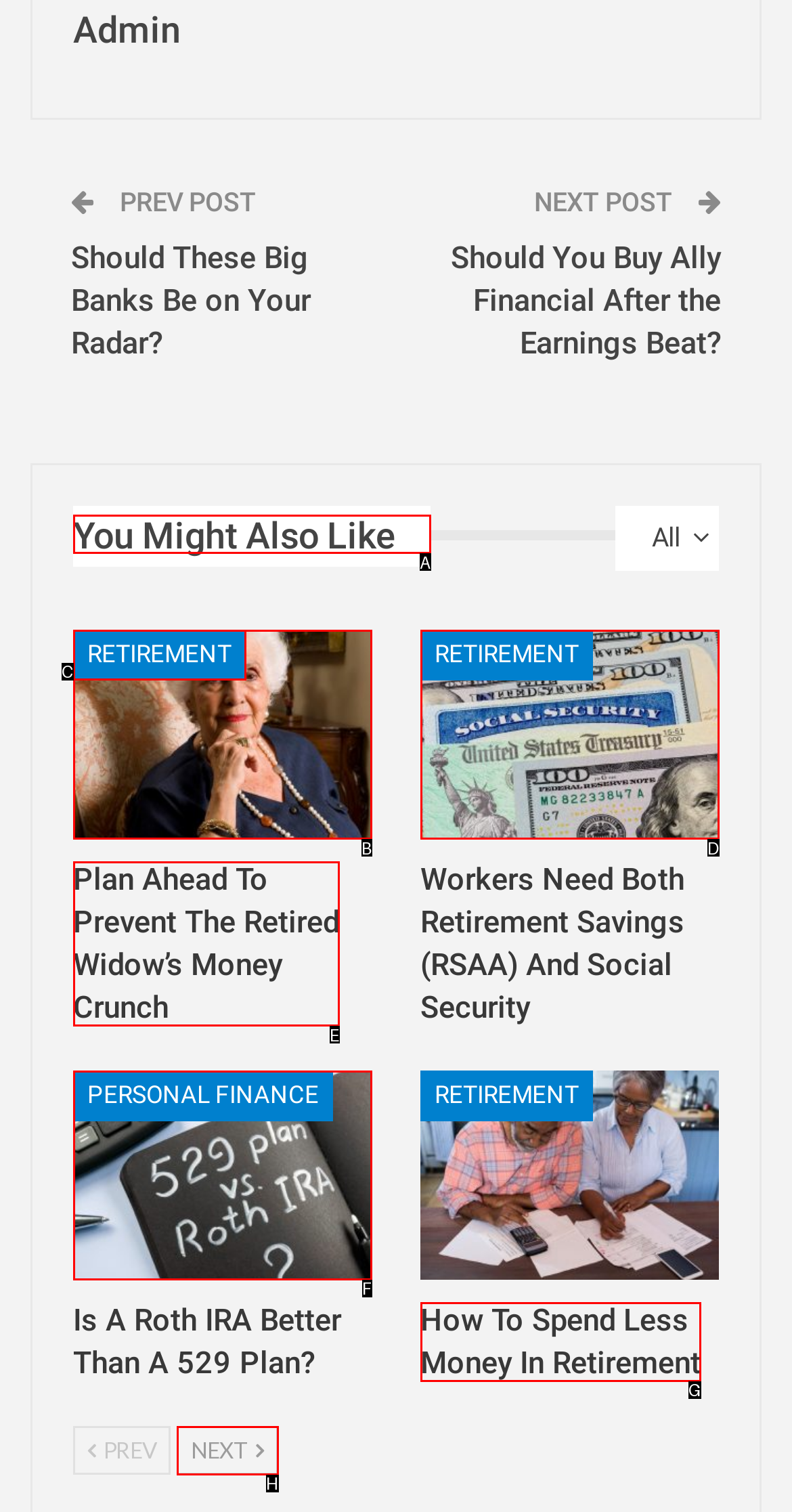Examine the description: You might also like and indicate the best matching option by providing its letter directly from the choices.

A